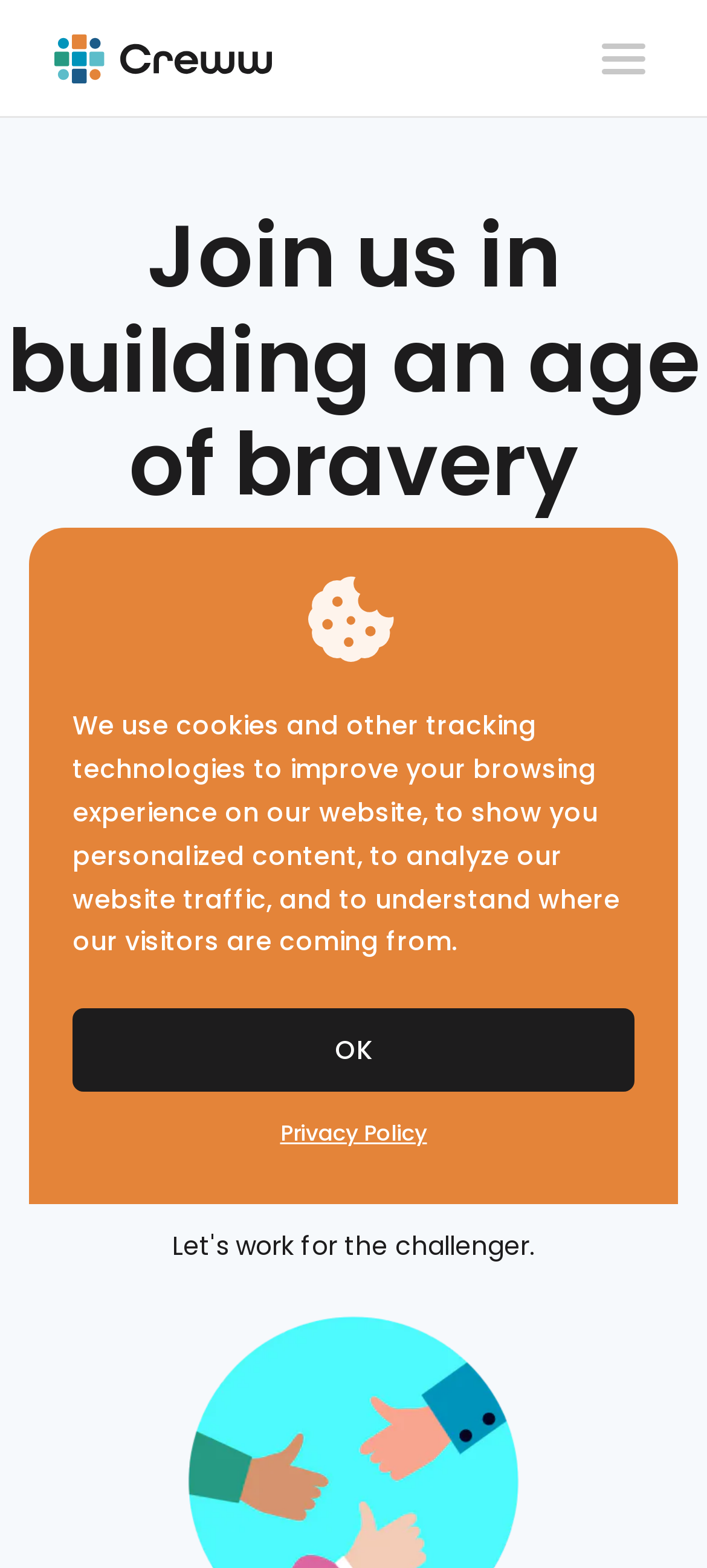Please respond in a single word or phrase: 
What is the purpose of the button at the top right?

Unknown